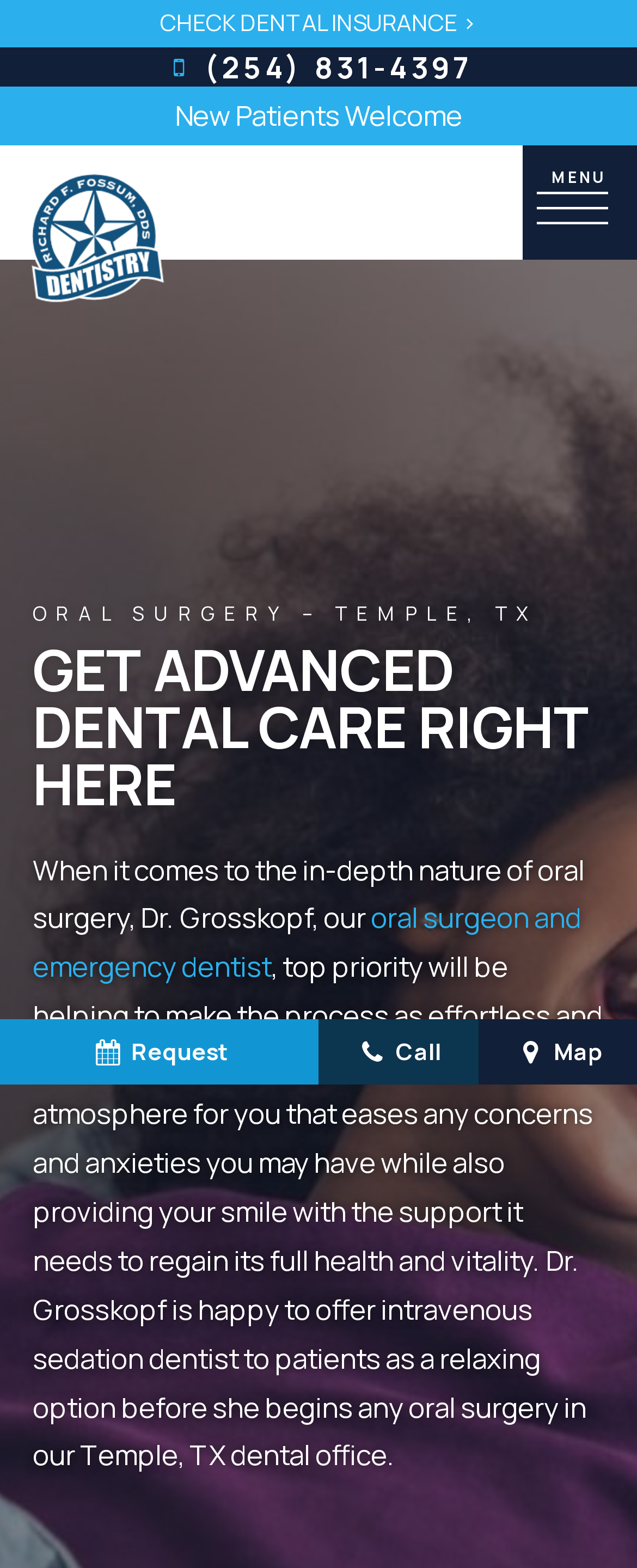Can you find the bounding box coordinates of the area I should click to execute the following instruction: "Request an appointment"?

[0.0, 0.65, 0.5, 0.692]